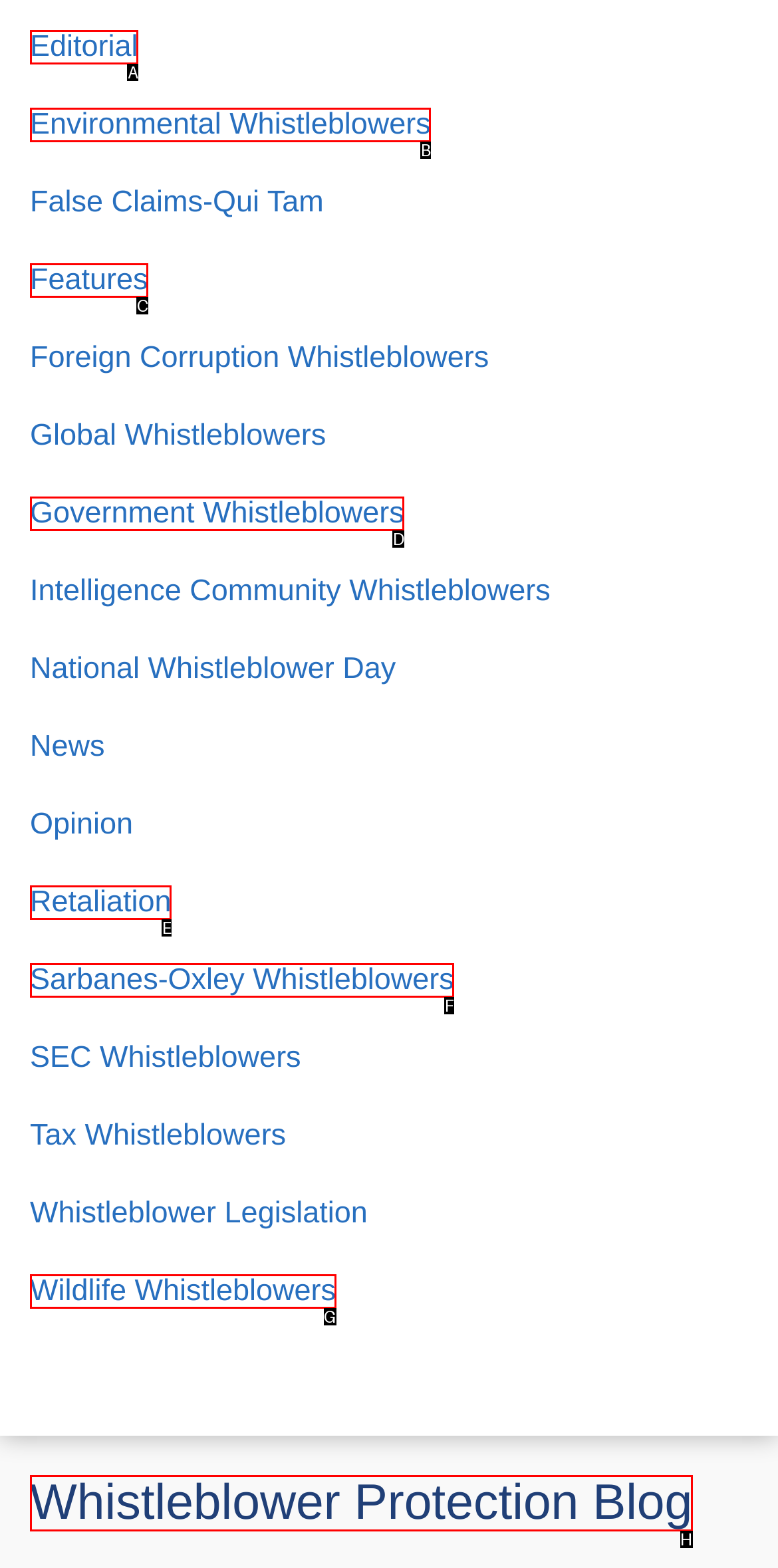Determine which HTML element fits the description: Registration form. Answer with the letter corresponding to the correct choice.

None